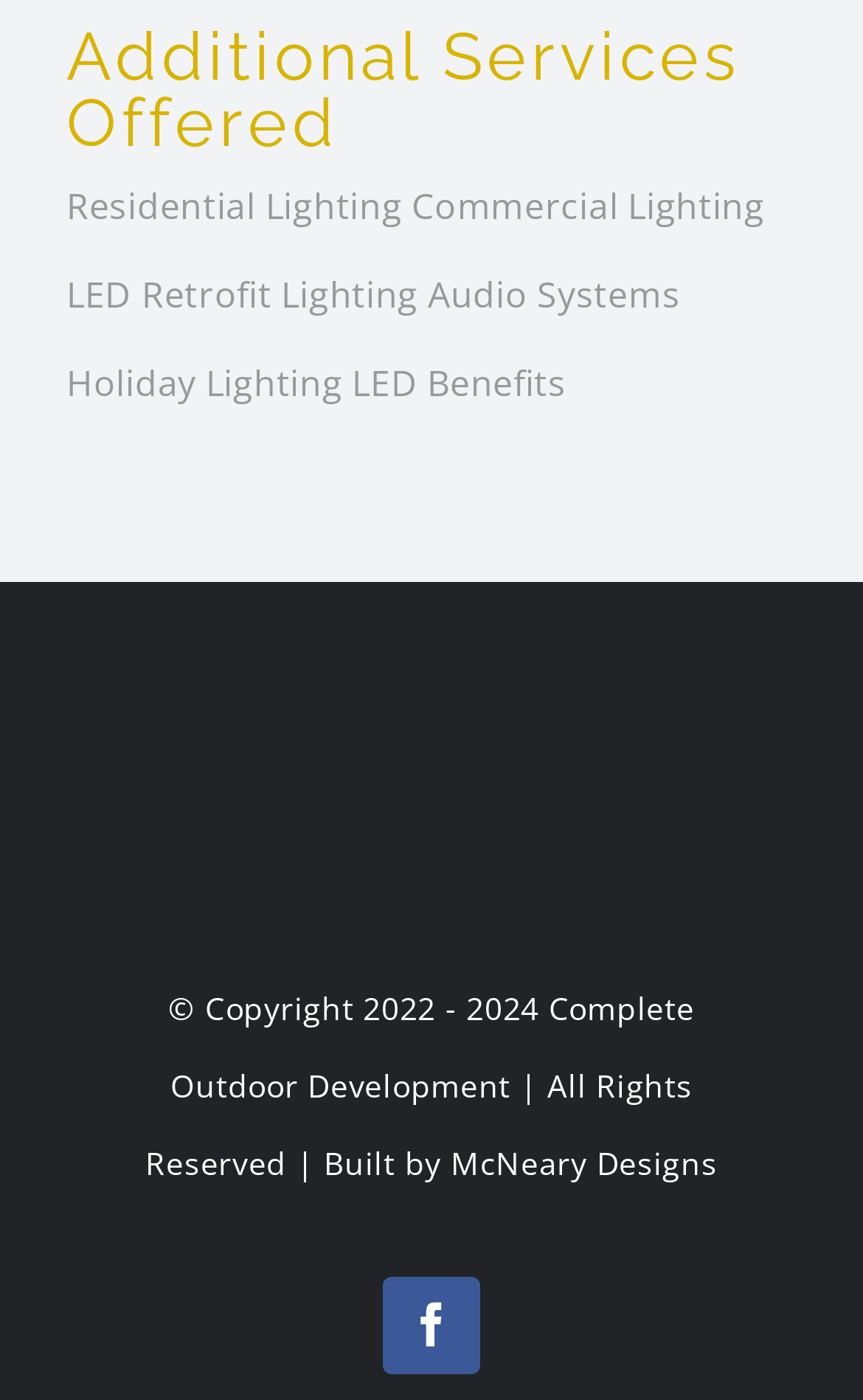Carefully examine the image and provide an in-depth answer to the question: Who designed the website?

The copyright information at the bottom of the webpage mentions that the website was built by McNeary Designs.